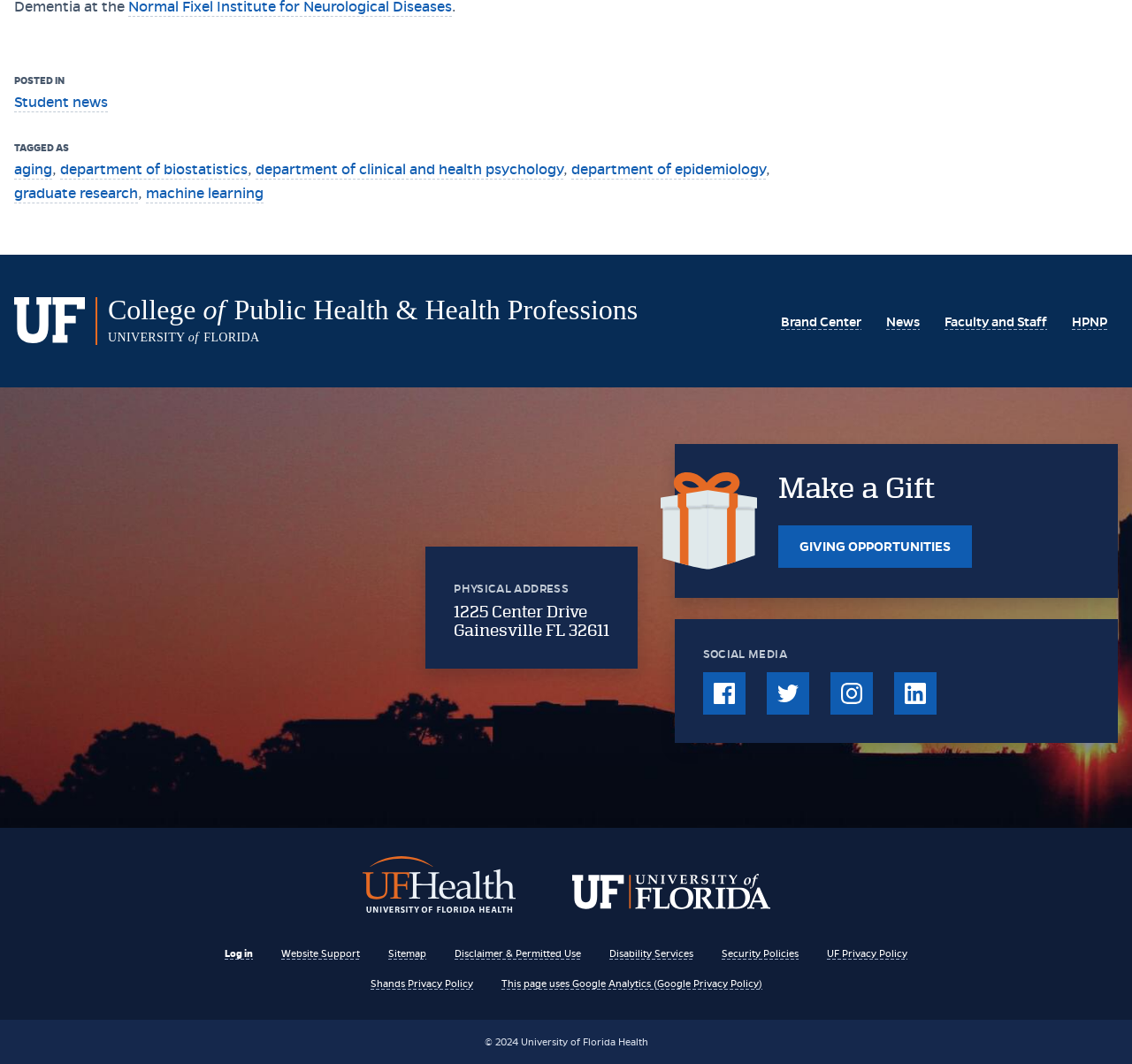Based on the provided description, "Instagram", find the bounding box of the corresponding UI element in the screenshot.

[0.733, 0.632, 0.771, 0.671]